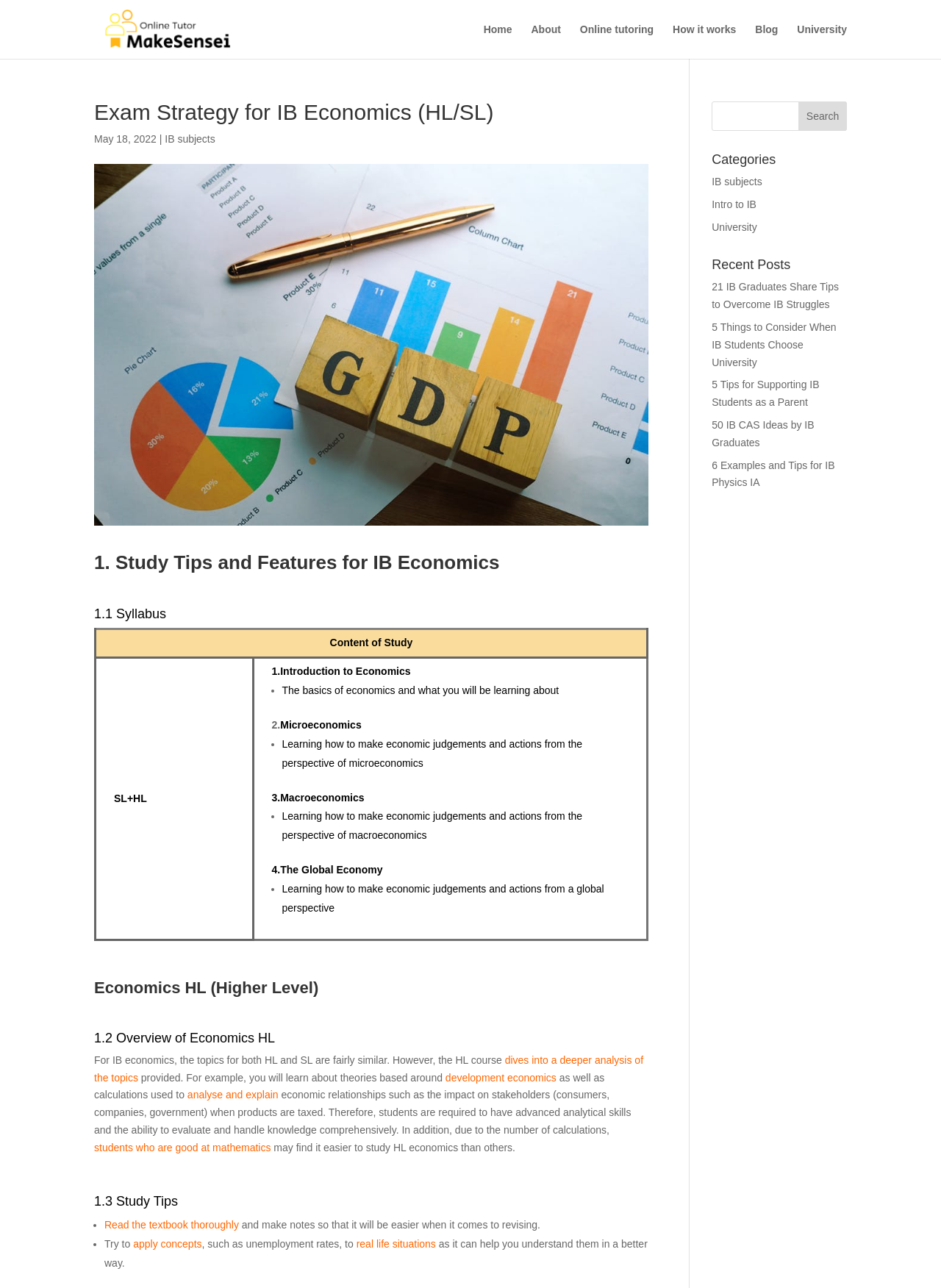Refer to the image and provide an in-depth answer to the question: 
What is the first topic in the syllabus of IB Economics?

The first topic in the syllabus of IB Economics is 'Introduction to Economics' which can be found in the table under the heading '1.1 Syllabus'.